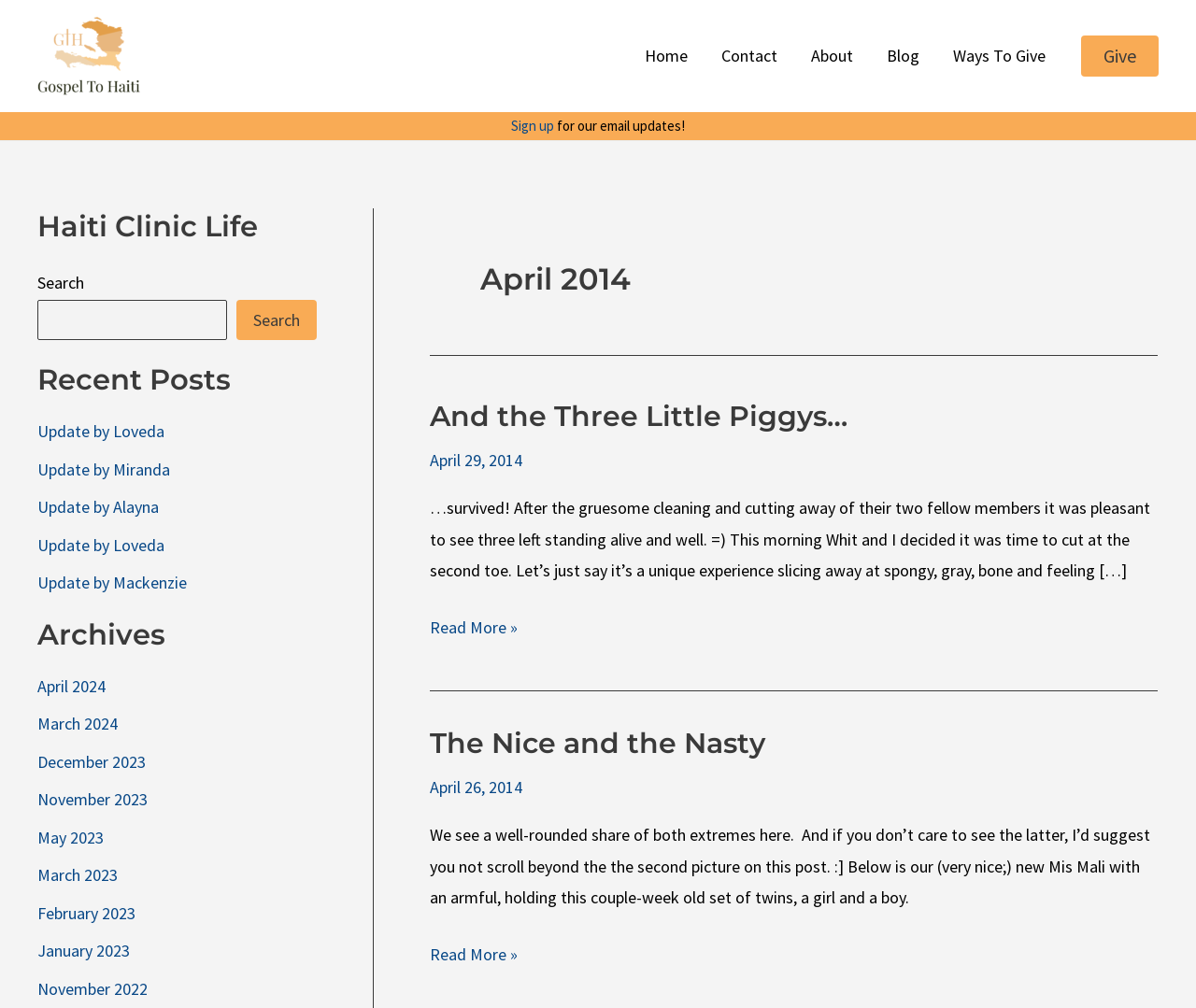Find the bounding box coordinates of the element you need to click on to perform this action: 'Click on the 'Home' link'. The coordinates should be represented by four float values between 0 and 1, in the format [left, top, right, bottom].

[0.525, 0.005, 0.589, 0.107]